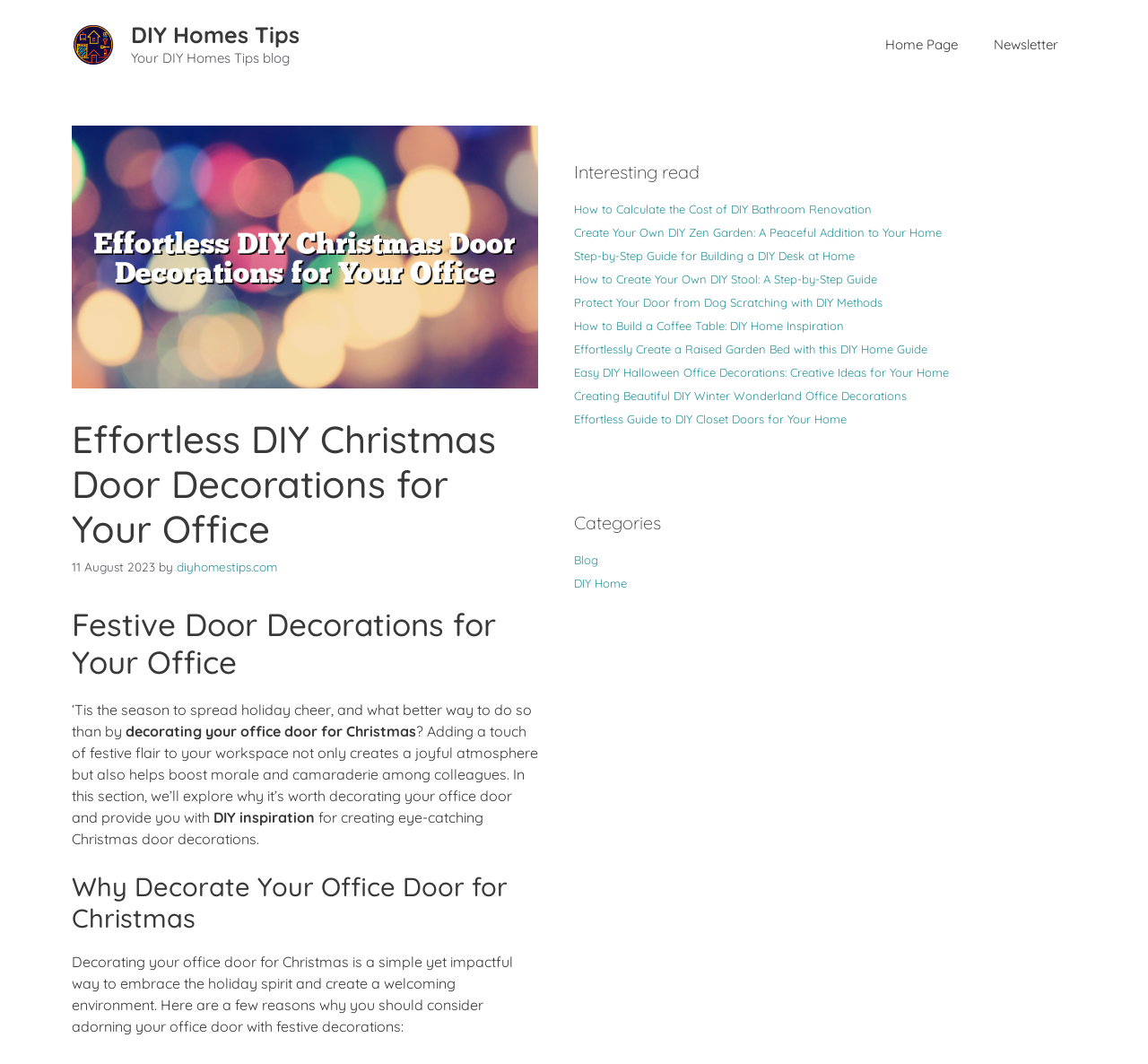What is the topic of the current webpage?
Please provide a full and detailed response to the question.

Based on the webpage content, I can see that the main heading is 'Effortless DIY Christmas Door Decorations for Your Office' and the text below it talks about decorating office doors for Christmas, so the topic of the current webpage is Christmas door decorations.